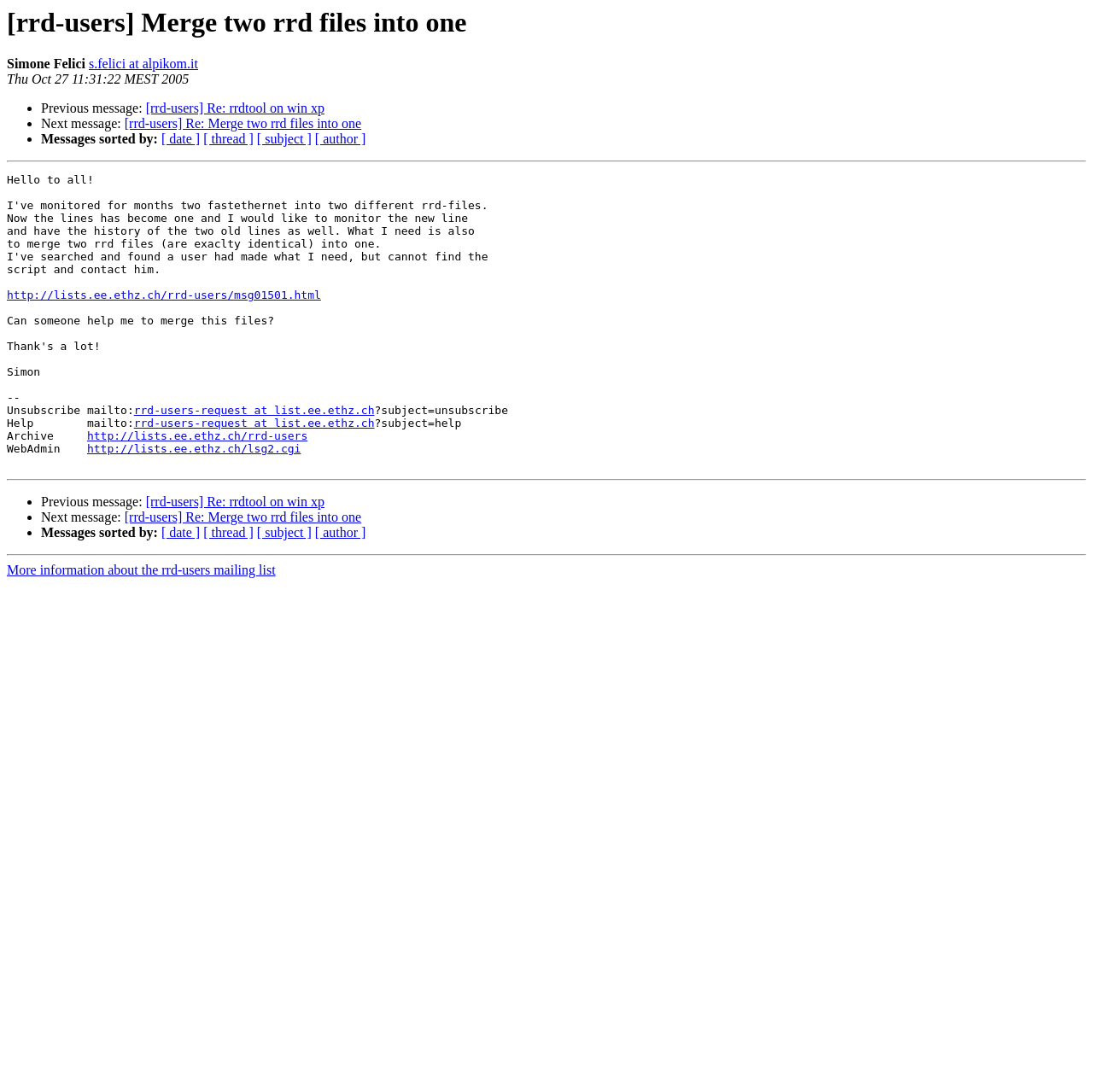Locate the bounding box coordinates of the clickable region to complete the following instruction: "Get more information about the rrd-users mailing list."

[0.006, 0.516, 0.252, 0.529]